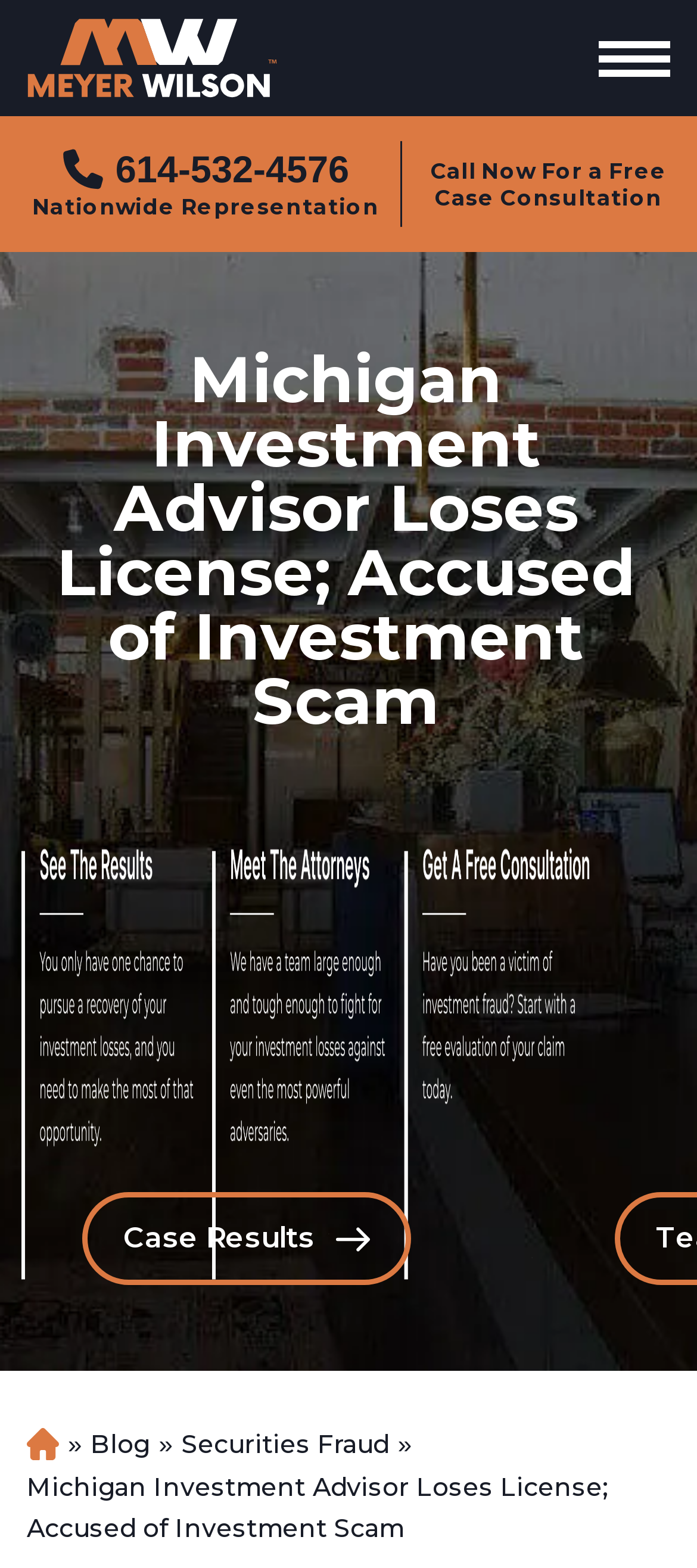Determine the primary headline of the webpage.

Michigan Investment Advisor Loses License; Accused of Investment Scam